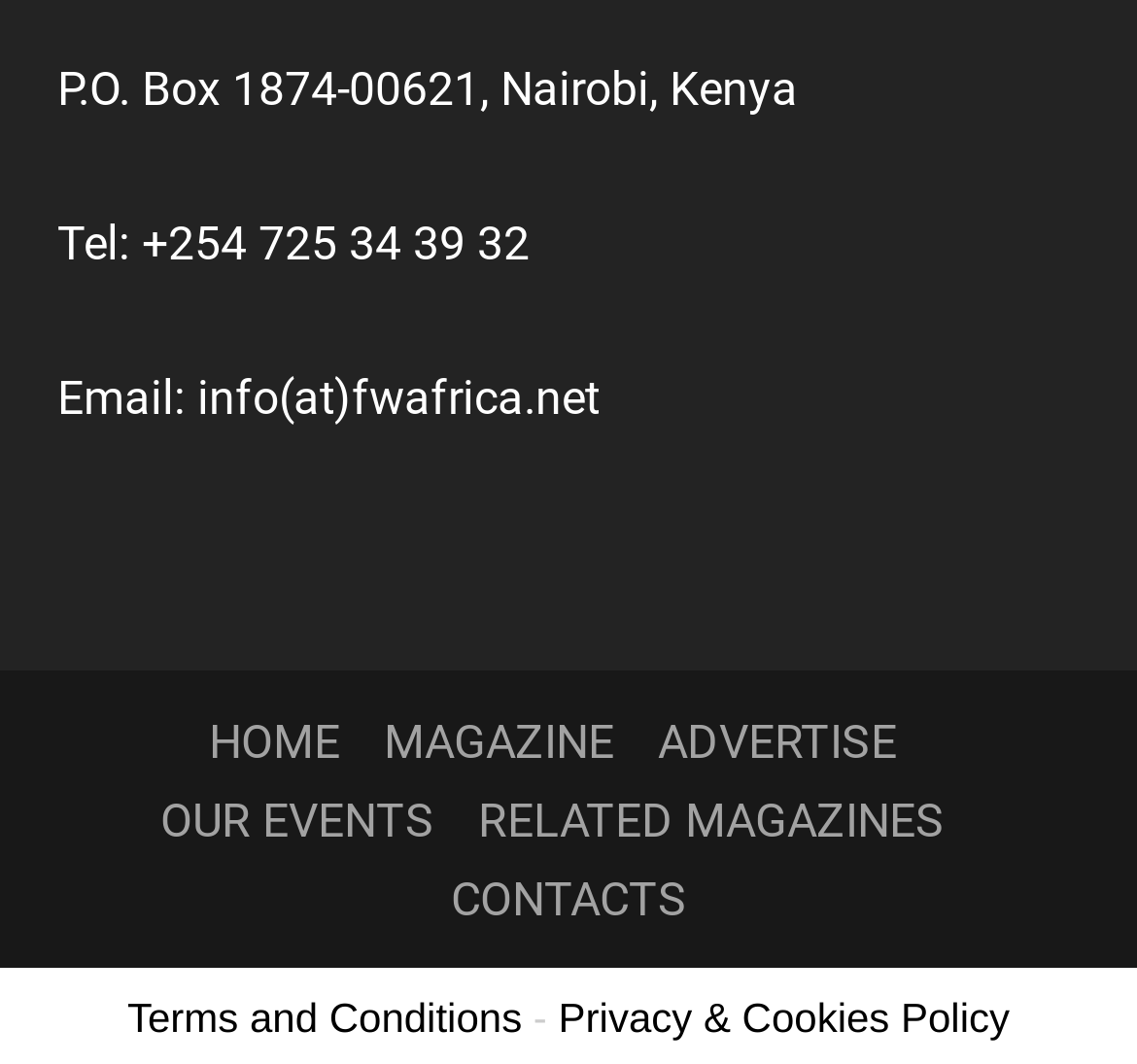How many links are there in the footer section?
Please provide a single word or phrase in response based on the screenshot.

3